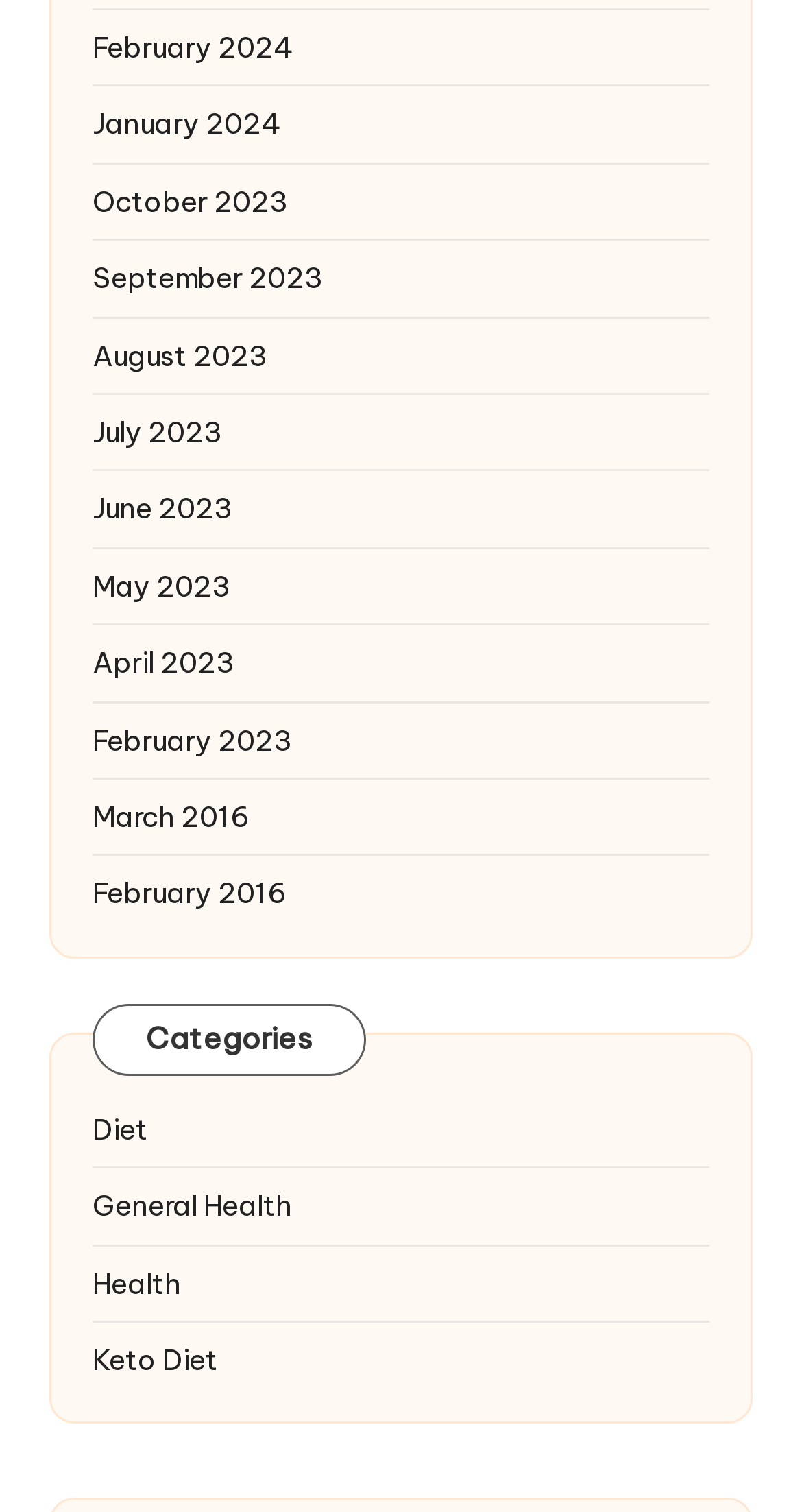Show the bounding box coordinates for the element that needs to be clicked to execute the following instruction: "View February 2024 archives". Provide the coordinates in the form of four float numbers between 0 and 1, i.e., [left, top, right, bottom].

[0.115, 0.018, 0.885, 0.045]